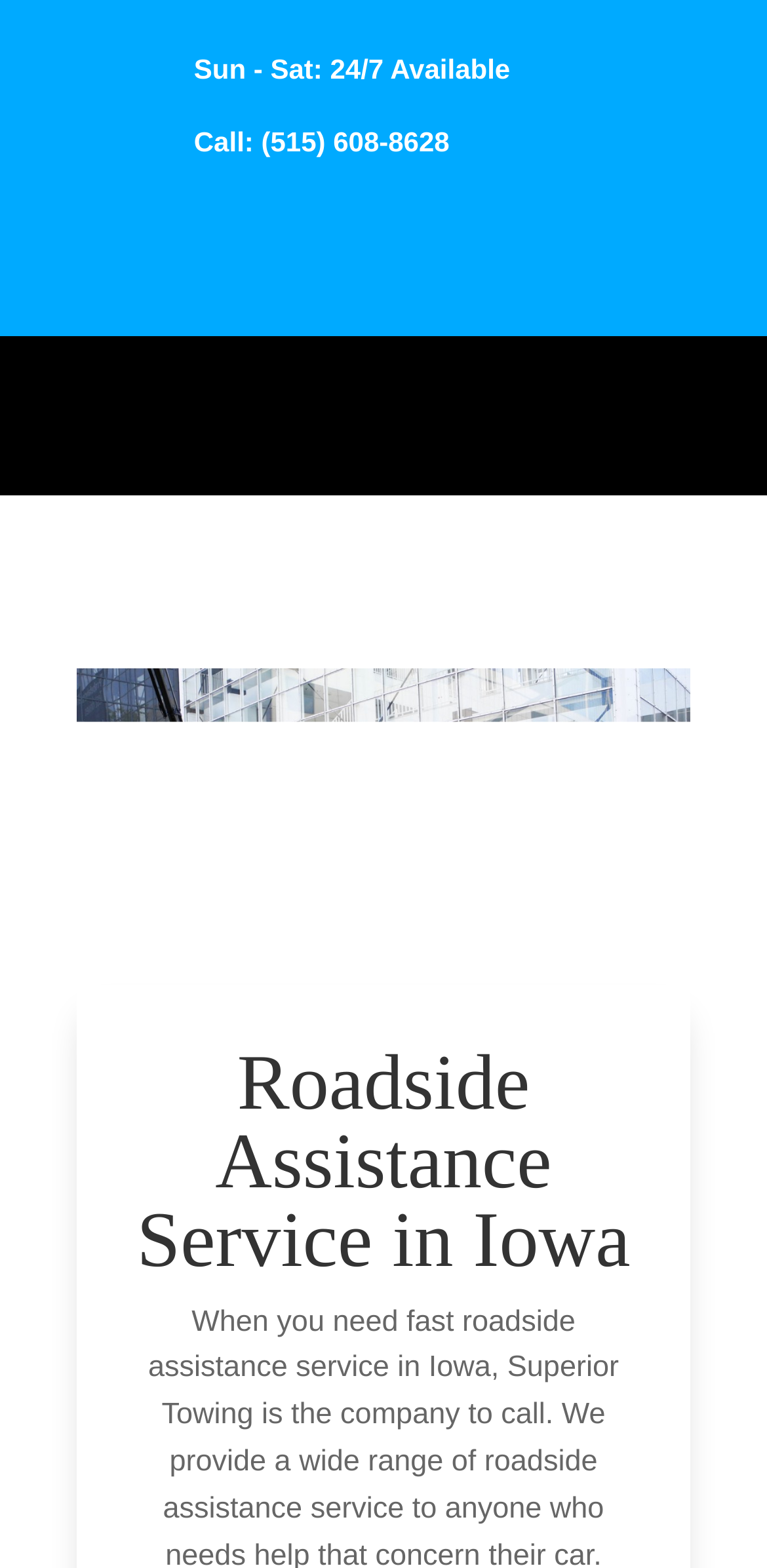What is the availability of roadside assistance?
Please use the image to provide a one-word or short phrase answer.

24/7